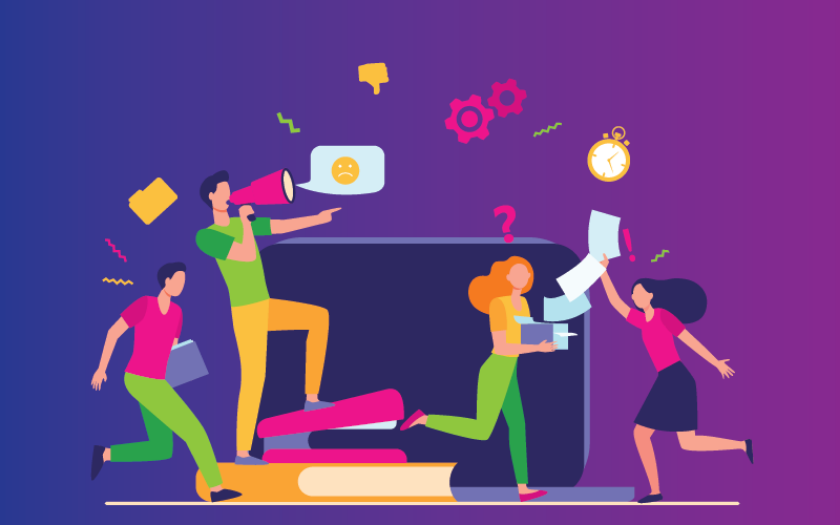Explain what is happening in the image with as much detail as possible.

The image illustrates a vibrant and dynamic scene centered around the theme of content marketing. In the foreground, a diverse group of animated characters portrays various activities related to marketing and communication. One character, standing confidently and holding a megaphone, appears to be announcing something important, garnished with expressions of emotion such as concern represented by a sad face nearby. 

Another character, dressed in green, is energetically sprinting while balancing a stack of papers, suggesting the fast-paced nature of marketing tasks. A third character, with bright orange hair, carries a box, likely indicating the delivery or management of content assets. Meanwhile, a woman in pink engages actively, fluttering papers as if to symbolize the chaotic yet exhilarating environment surrounding content creation and marketing strategy.

The background features visual elements such as gears and clocks, emphasizing the concepts of planning and time management integral to successful marketing efforts. The gradient color scheme, transitioning from purple to blue, adds a modern touch, enhancing the overall appeal of the image as it captures the essence of the challenges and excitement involved in hiring content marketing services.